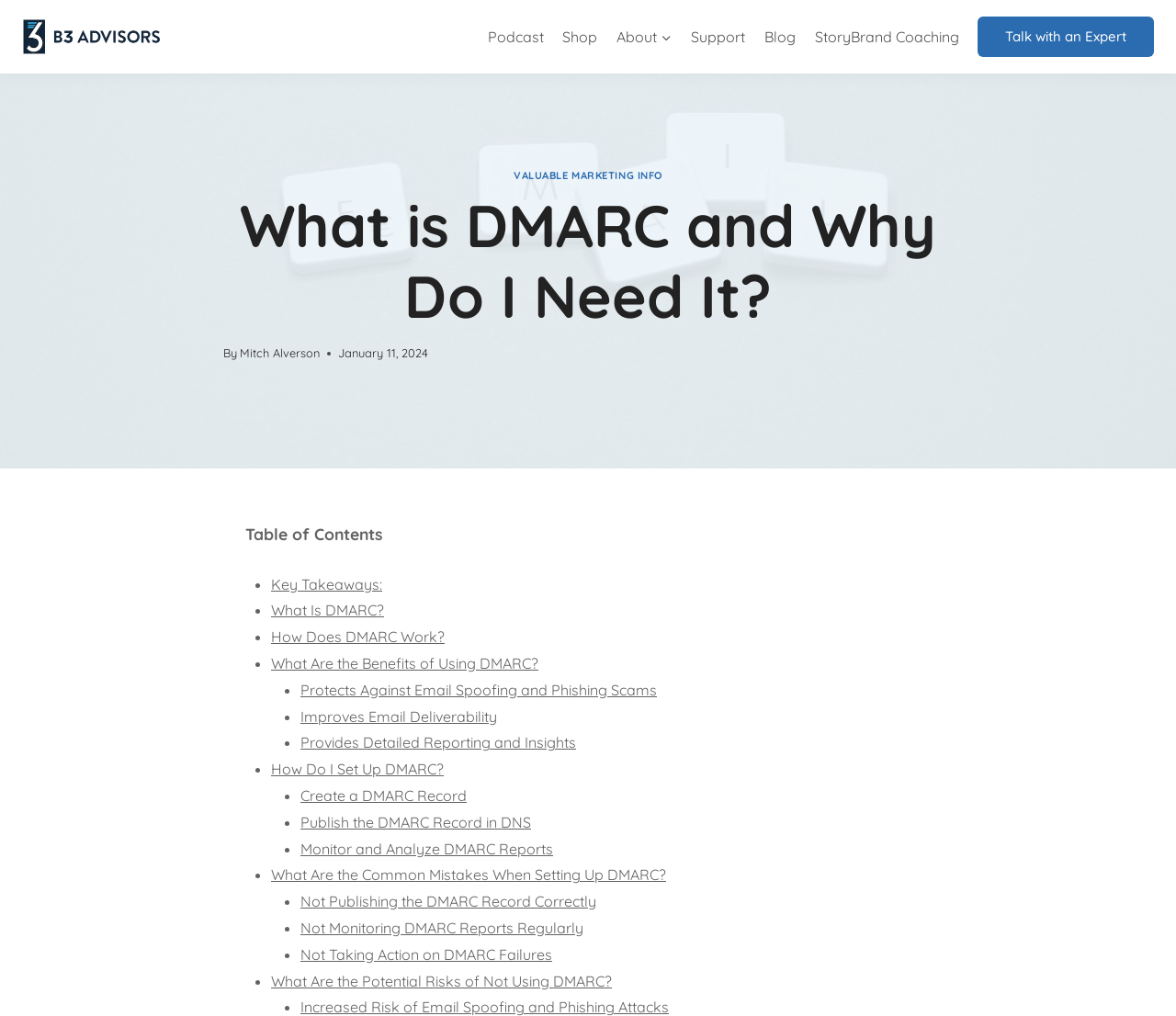Given the description "Talk with an Expert", provide the bounding box coordinates of the corresponding UI element.

[0.831, 0.016, 0.981, 0.056]